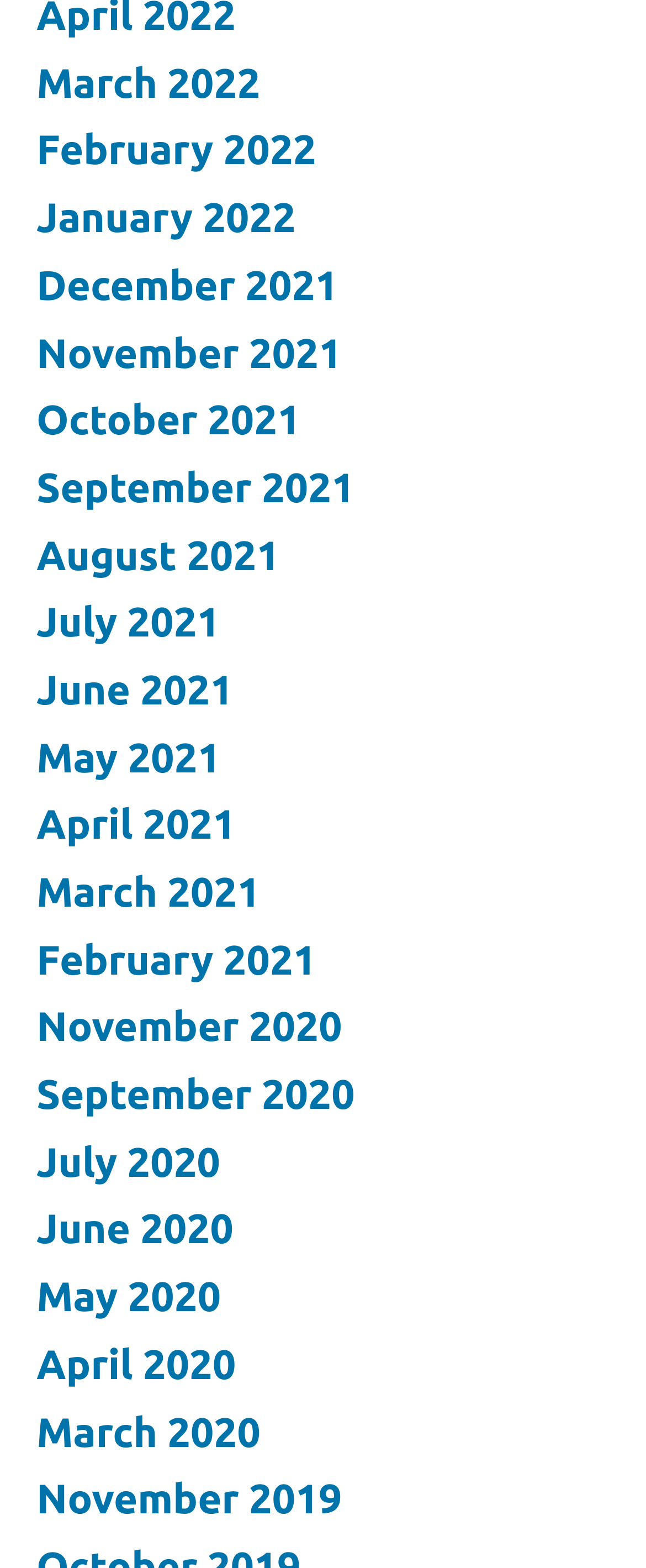How many months are available in the year 2021?
By examining the image, provide a one-word or phrase answer.

12